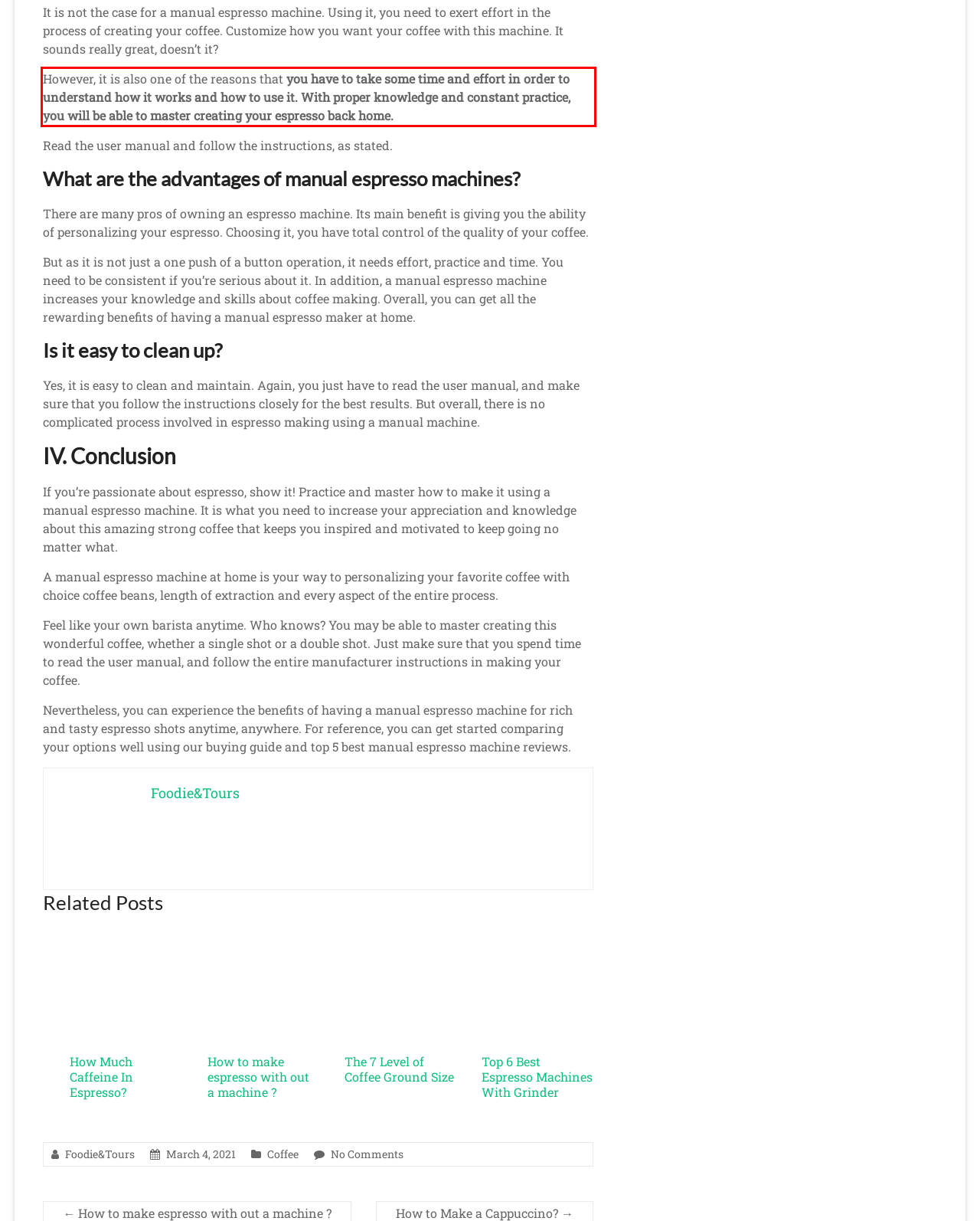You have a screenshot of a webpage with a red bounding box. Identify and extract the text content located inside the red bounding box.

However, it is also one of the reasons that you have to take some time and effort in order to understand how it works and how to use it. With proper knowledge and constant practice, you will be able to master creating your espresso back home.